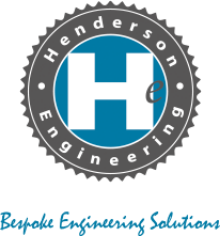Offer a detailed explanation of what is happening in the image.

The image features the logo of Henderson Engineering, a company specializing in bespoke engineering solutions. The logo prominently displays a stylized letter "H" in blue and white at its center, surrounded by a circular gray border with the company's name, "Henderson Engineering," arched along the top. Below the logo, the tagline "Bespoke Engineering Solutions" is elegantly scripted in a contrasting blue font. This branding reflects the company’s focus on tailored engineering services, particularly within the heavy lift crane industry.